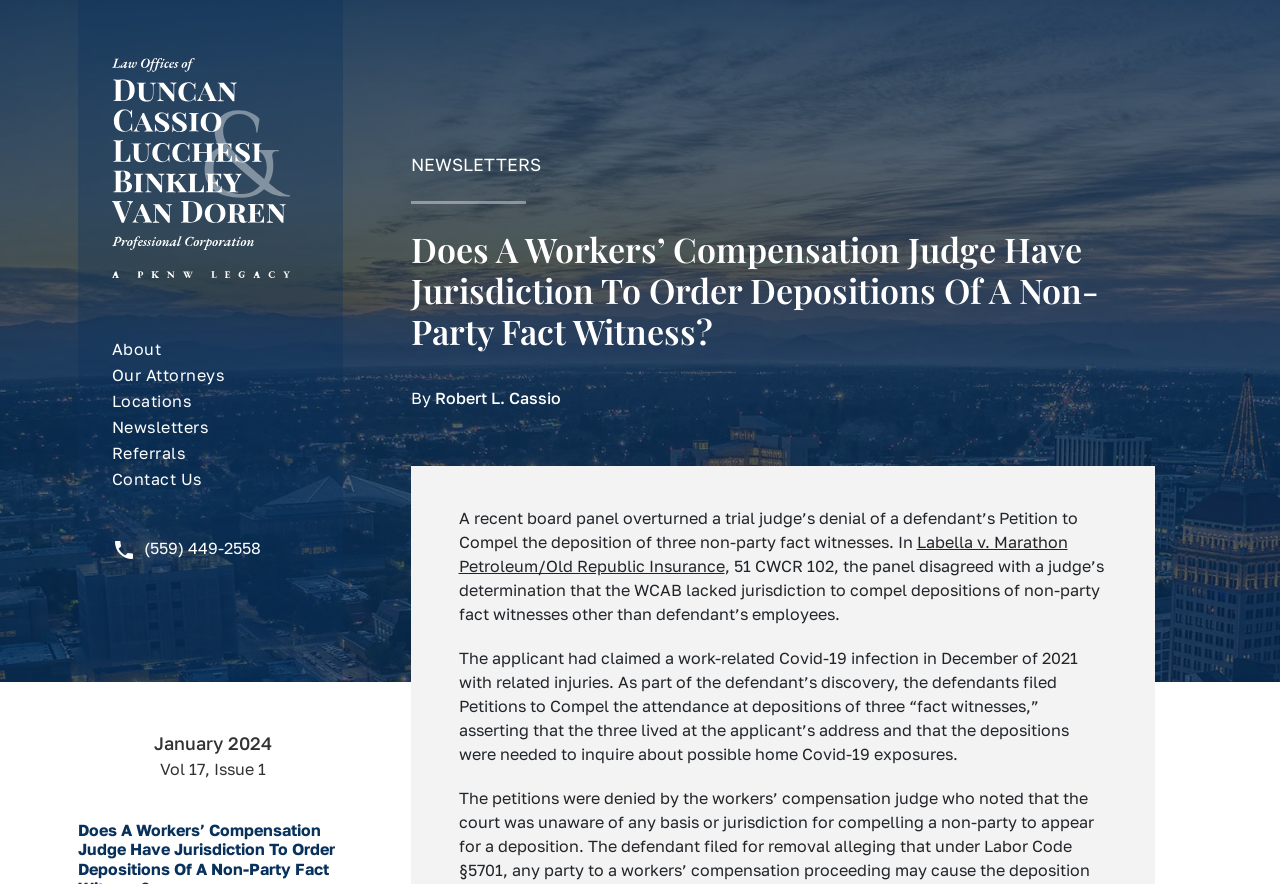Please specify the bounding box coordinates of the element that should be clicked to execute the given instruction: 'Read the latest newsletter'. Ensure the coordinates are four float numbers between 0 and 1, expressed as [left, top, right, bottom].

[0.087, 0.472, 0.162, 0.495]